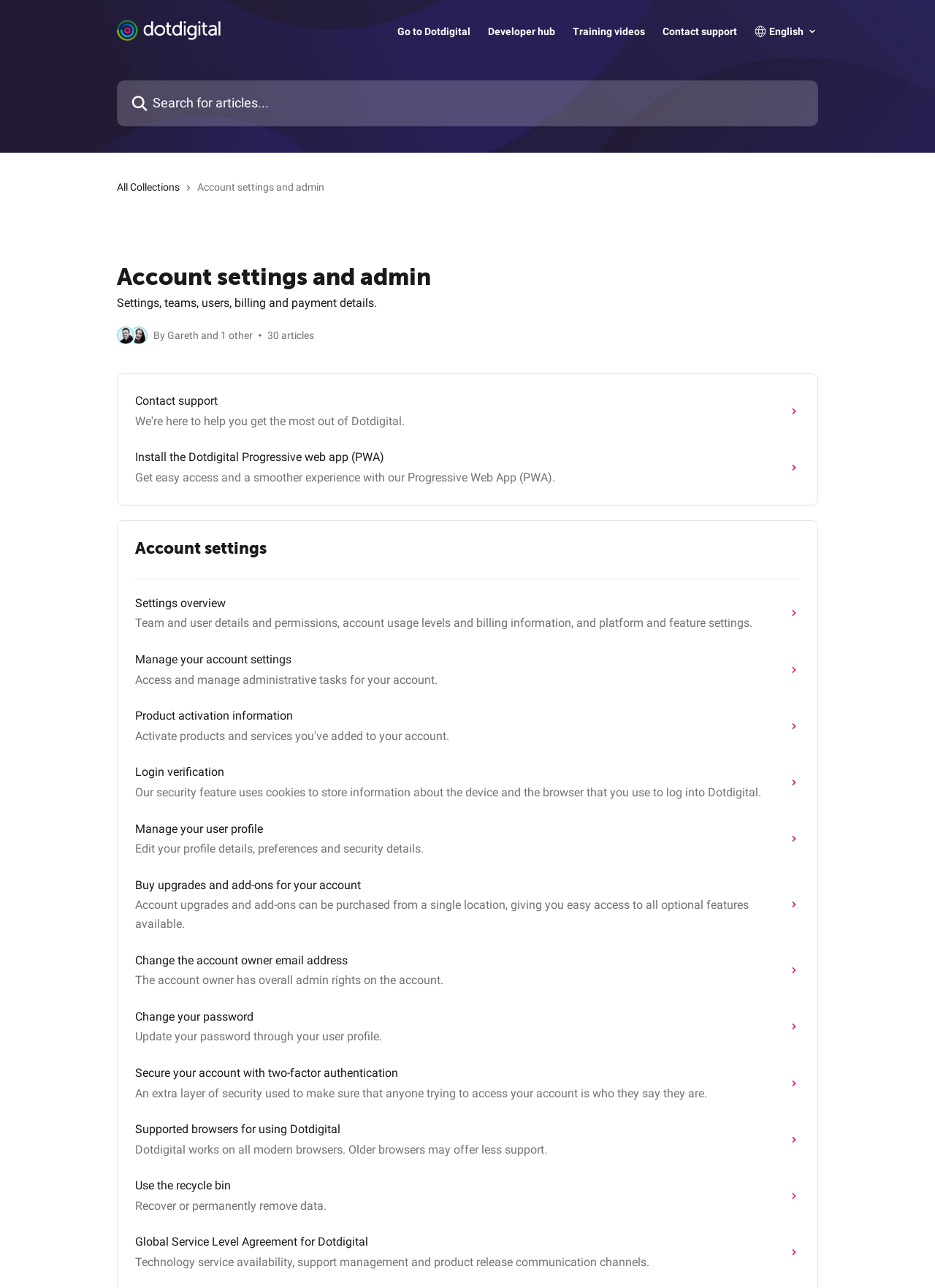Using the element description provided, determine the bounding box coordinates in the format (top-left x, top-left y, bottom-right x, bottom-right y). Ensure that all values are floating point numbers between 0 and 1. Element description: Developer hub

[0.522, 0.02, 0.594, 0.028]